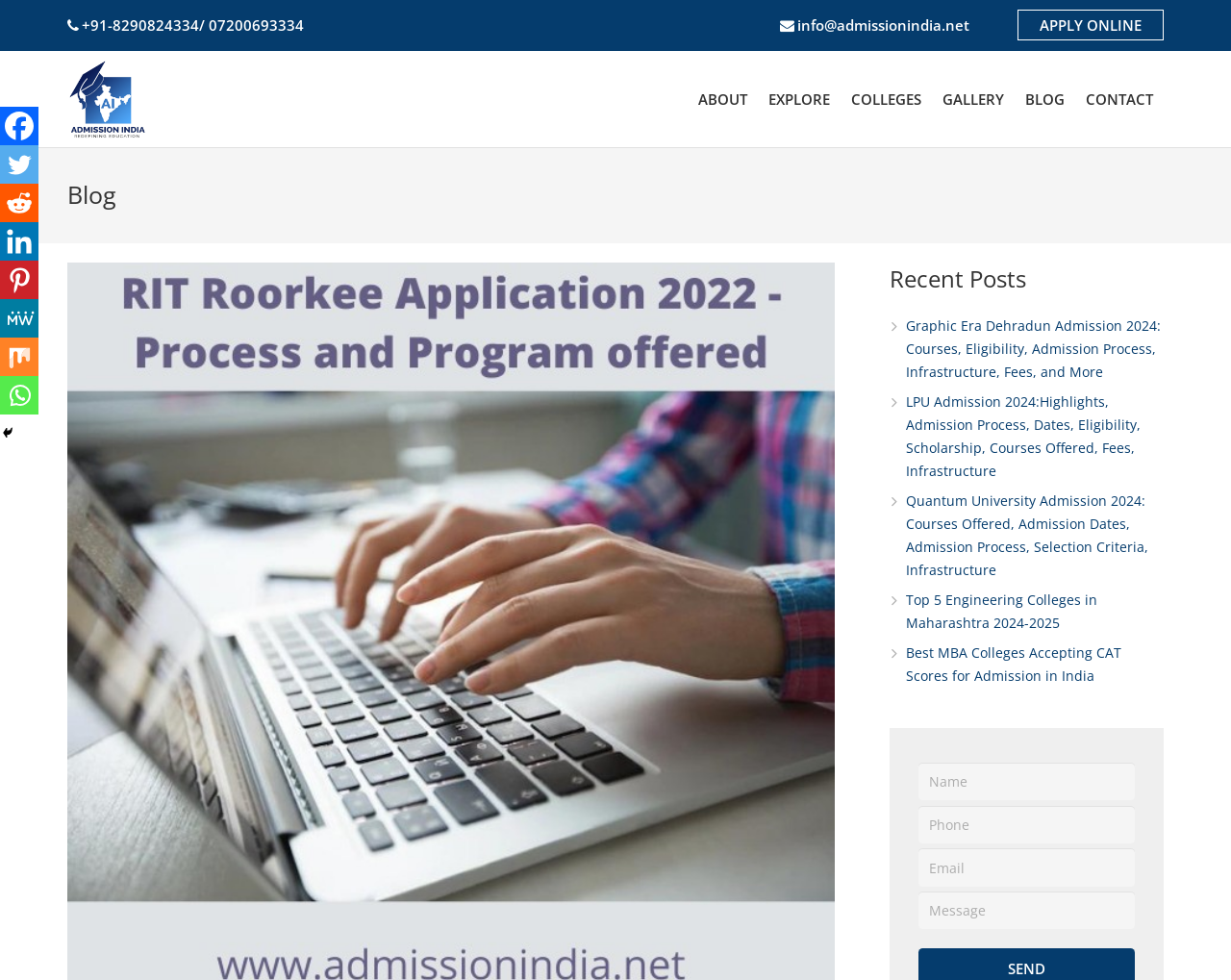From the details in the image, provide a thorough response to the question: What is the purpose of the textboxes at the bottom of the webpage?

I inferred the purpose of the textboxes by looking at their labels ('Name', 'Phone', 'Email', 'Message') and the 'SEND' button, which suggest that they are used to send a message or inquiry to RIT Roorkee.